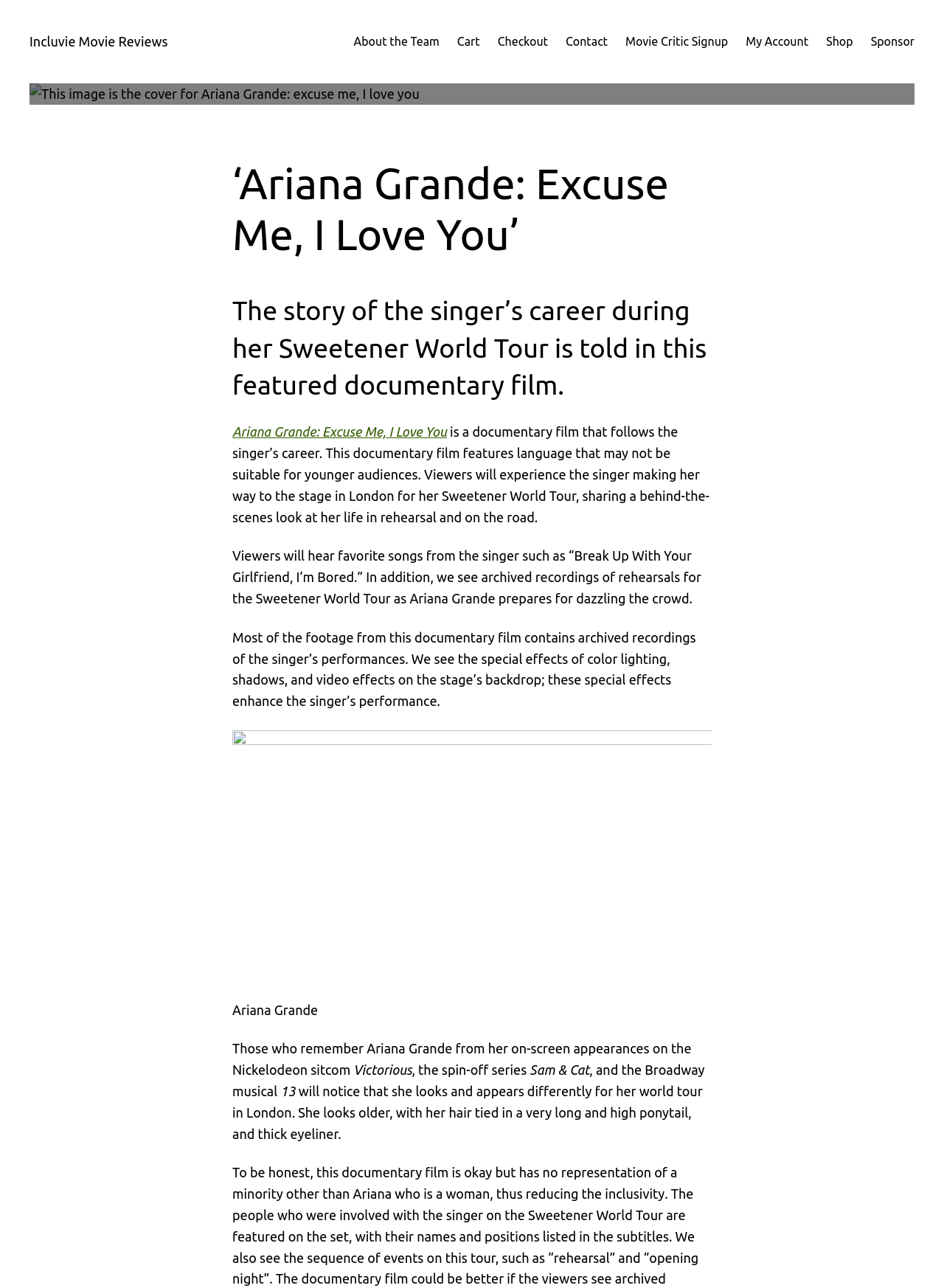Could you determine the bounding box coordinates of the clickable element to complete the instruction: "View the 'Ariana Grande: Excuse Me, I Love You' documentary details"? Provide the coordinates as four float numbers between 0 and 1, i.e., [left, top, right, bottom].

[0.246, 0.33, 0.473, 0.341]